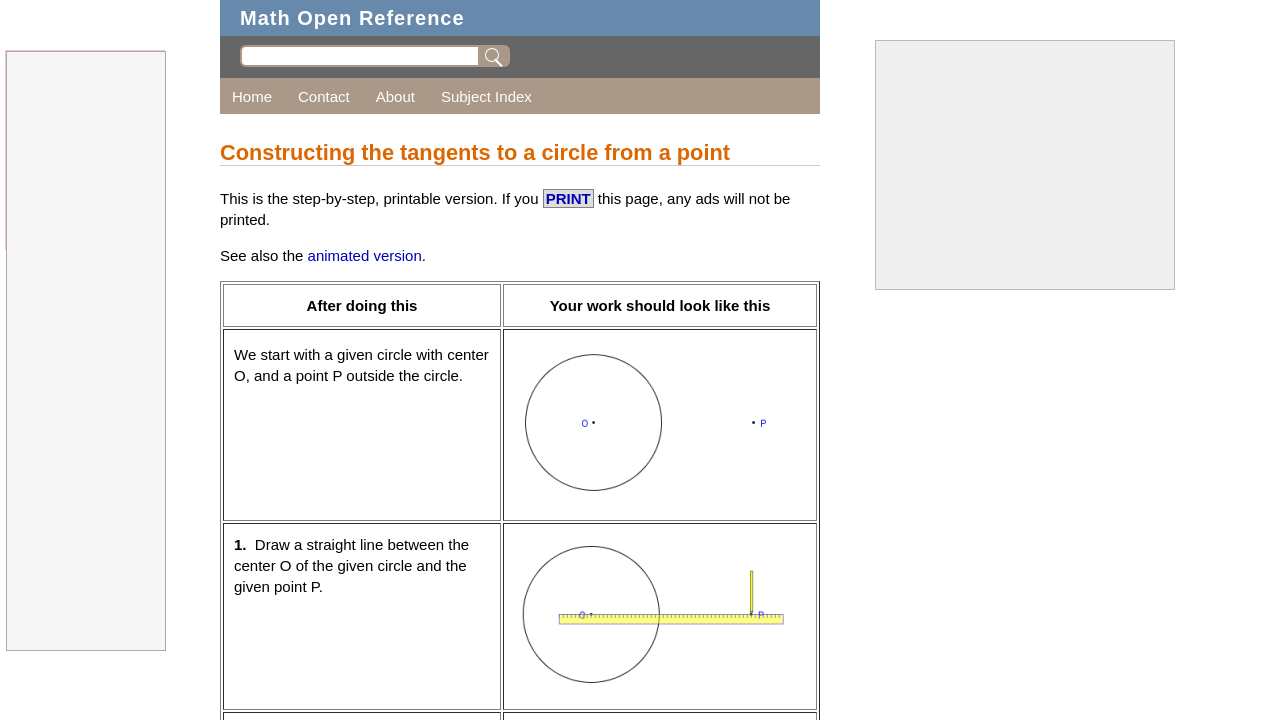Please answer the following question using a single word or phrase: 
What is the first step in constructing the tangents to a circle?

Draw a straight line